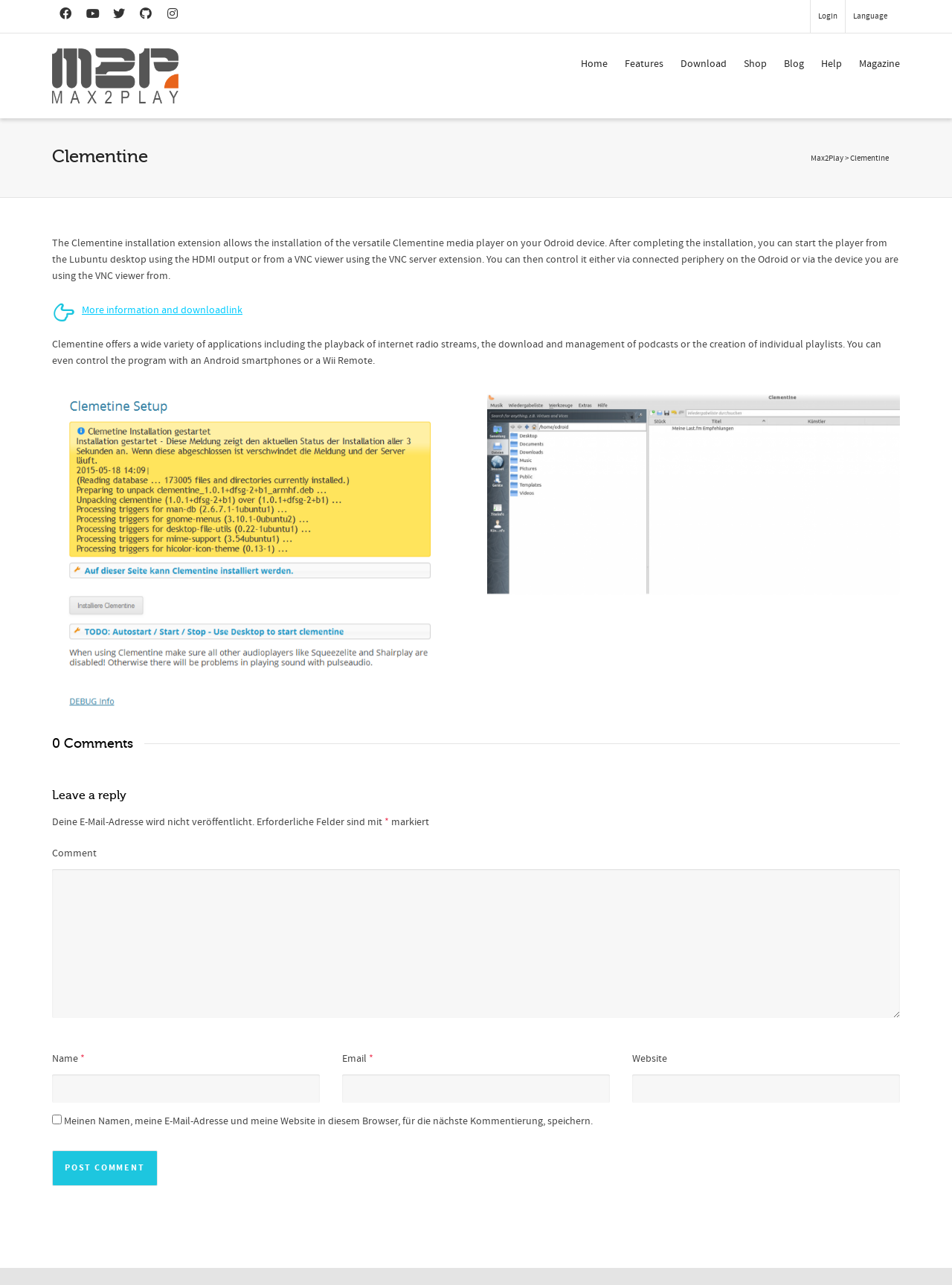With reference to the image, please provide a detailed answer to the following question: What is the purpose of the 'Post comment' button?

The 'Post comment' button is used to submit a comment or reply to a post. The button is located below the comment text box and is likely used to send the comment to the server for processing and display.